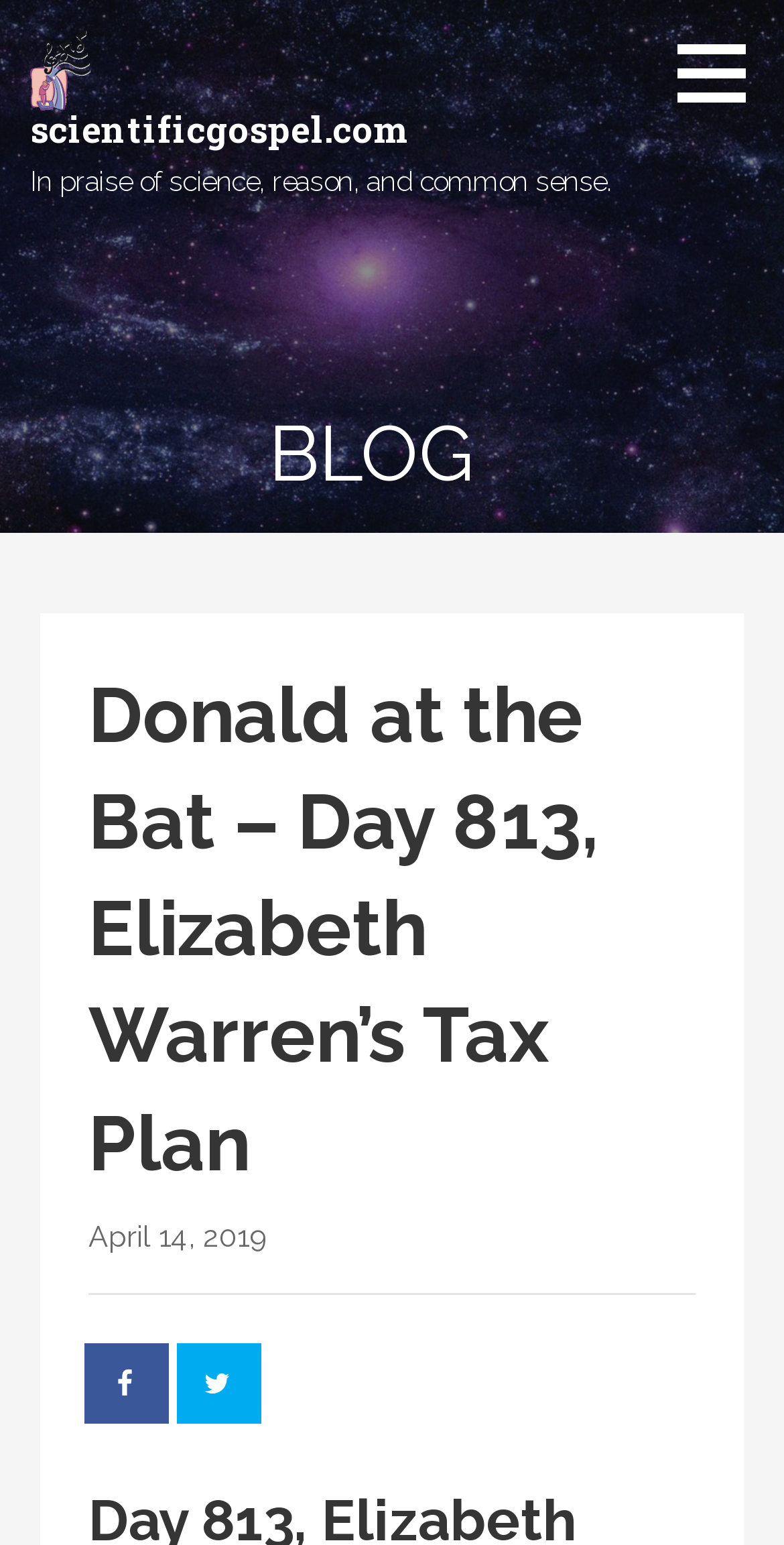Using the element description parent_node: scientificgospel.com, predict the bounding box coordinates for the UI element. Provide the coordinates in (top-left x, top-left y, bottom-right x, bottom-right y) format with values ranging from 0 to 1.

[0.038, 0.031, 0.116, 0.056]